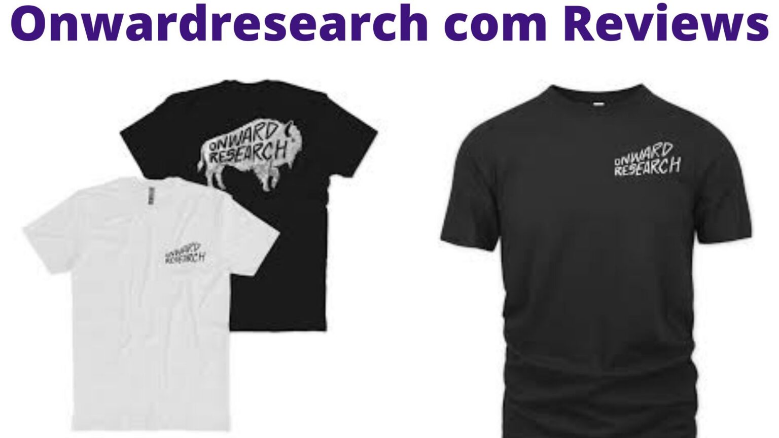What is the color of the text above the t-shirts?
Please answer the question with a detailed response using the information from the screenshot.

Above the t-shirts, in bold, eye-catching purple text, reads 'Onwardresearch com Reviews', indicating a focus on the evaluation of this brand's offerings.